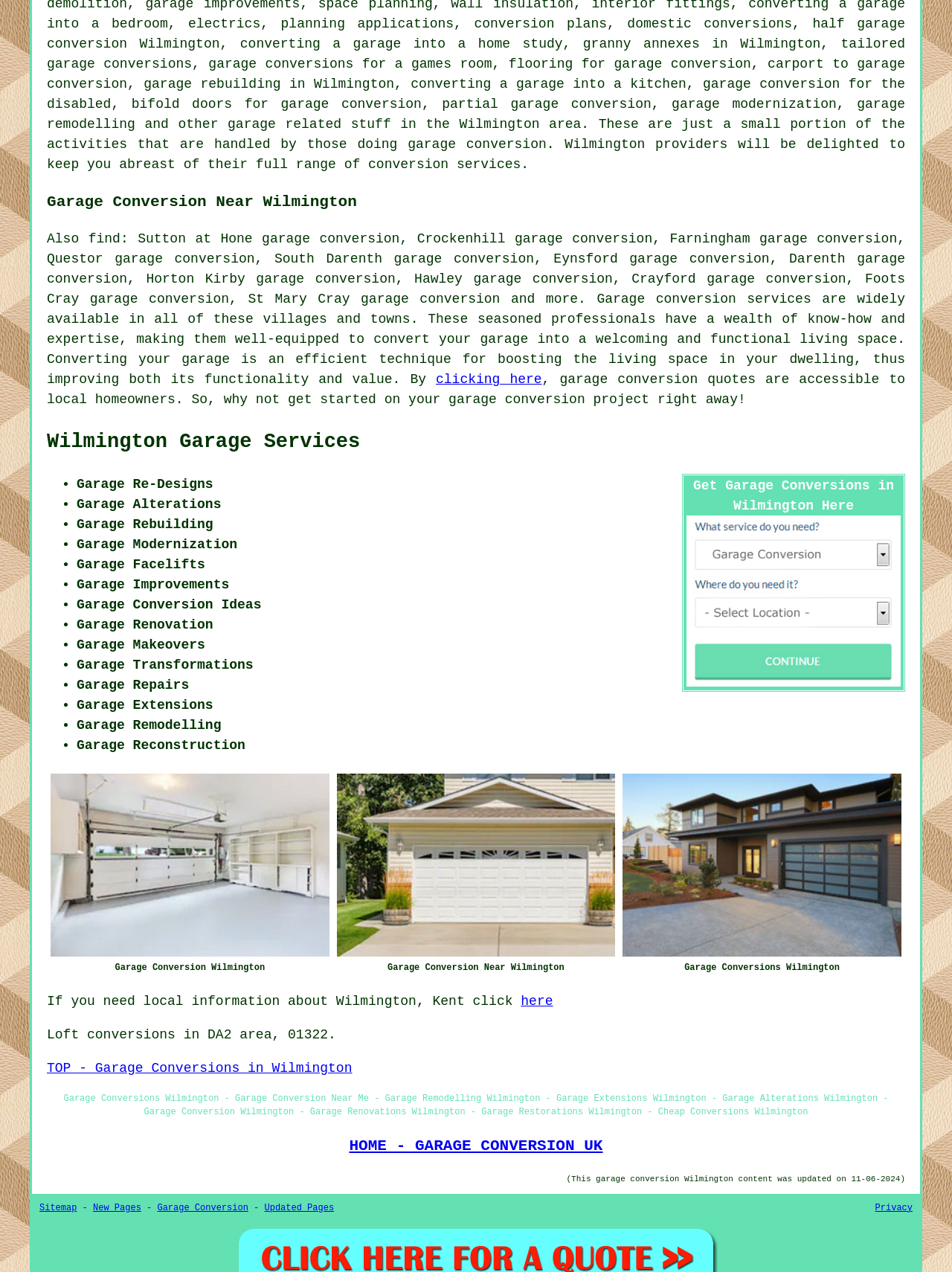Identify the bounding box coordinates for the region to click in order to carry out this instruction: "Get Garage Conversions in Wilmington Here". Provide the coordinates using four float numbers between 0 and 1, formatted as [left, top, right, bottom].

[0.728, 0.376, 0.939, 0.403]